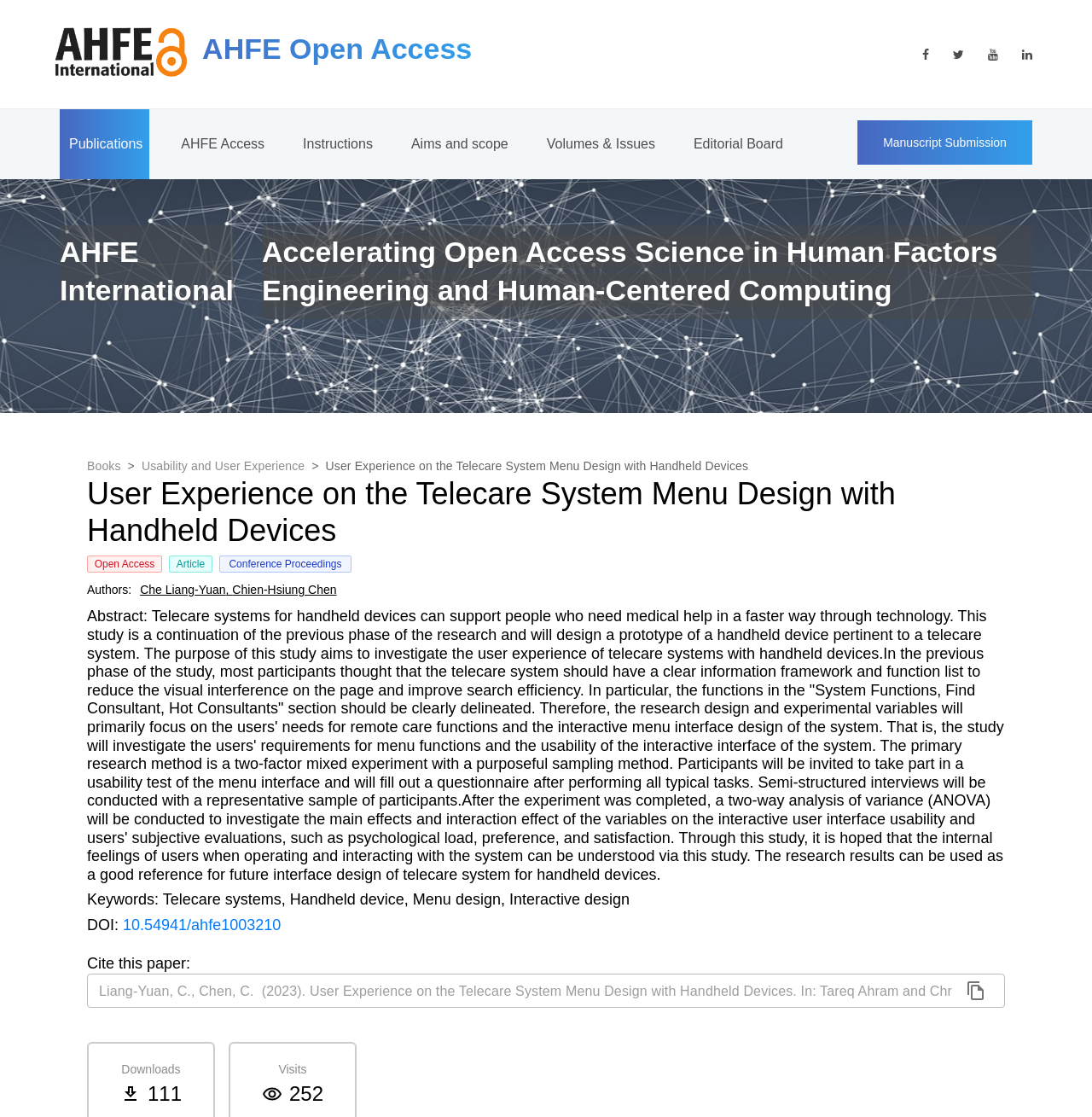Find the bounding box coordinates of the clickable region needed to perform the following instruction: "View editorial board". The coordinates should be provided as four float numbers between 0 and 1, i.e., [left, top, right, bottom].

[0.627, 0.098, 0.723, 0.16]